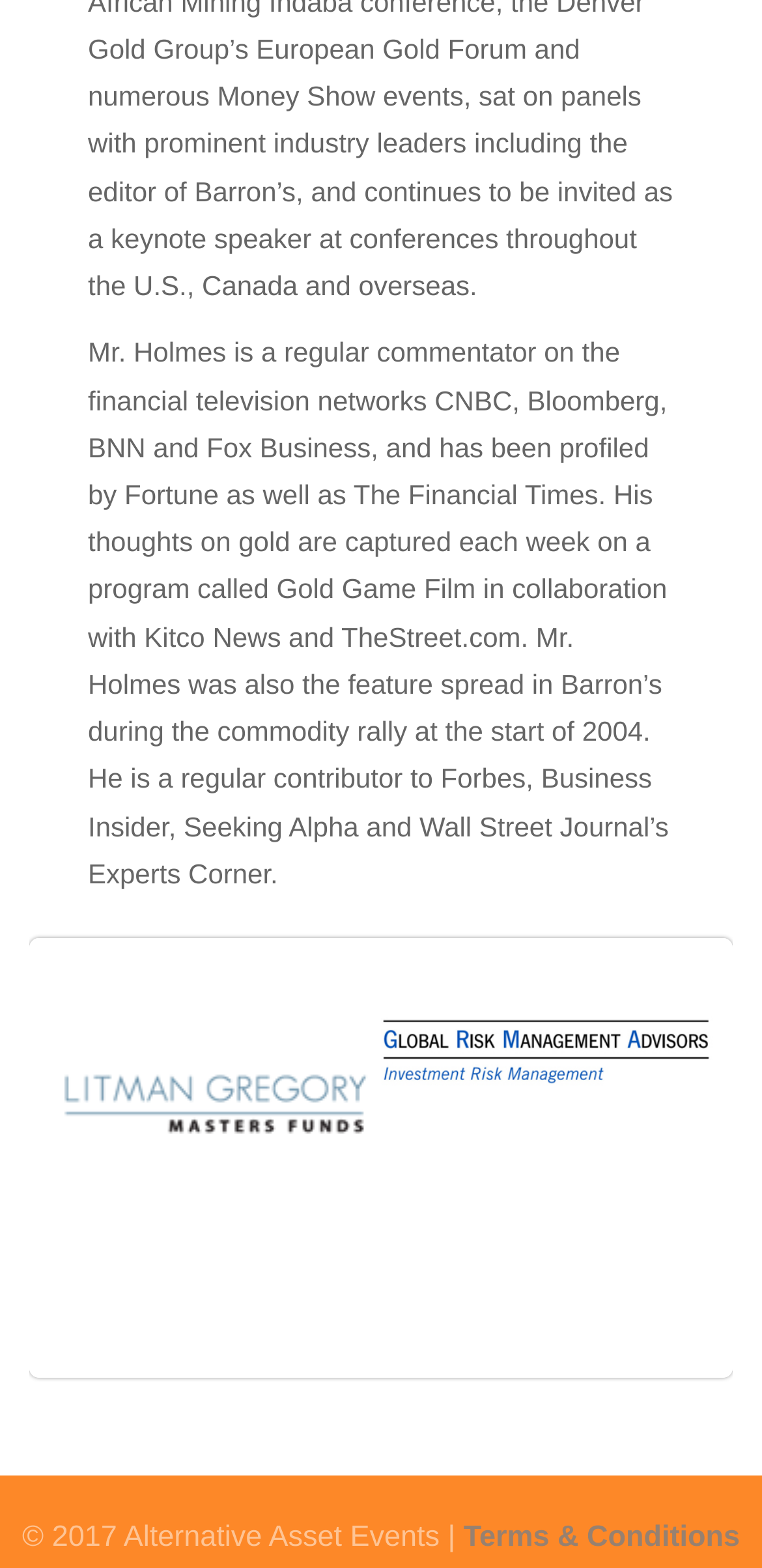What is the name of the link that appears below the image?
Please look at the screenshot and answer in one word or a short phrase.

GRMA